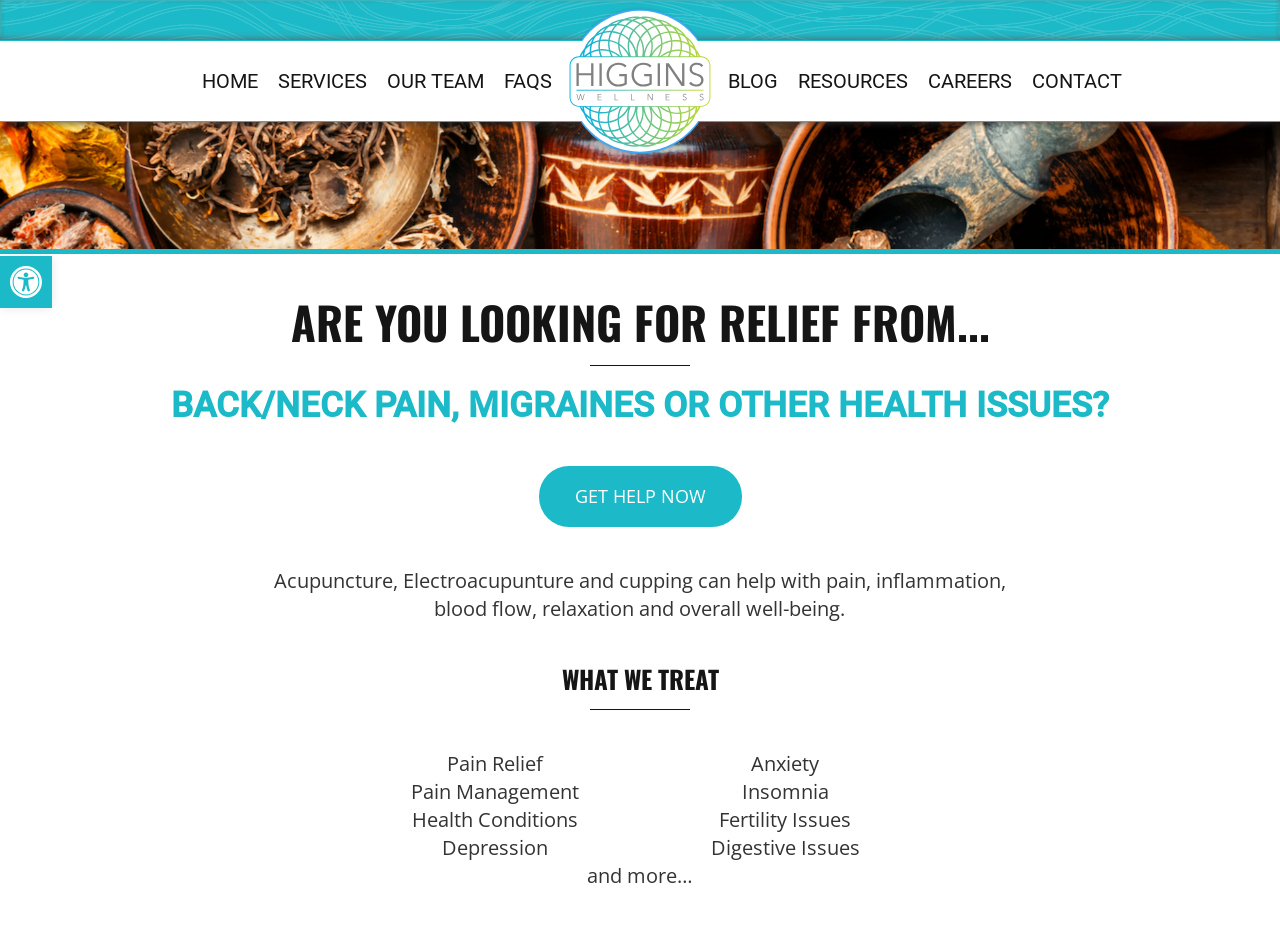Please determine the bounding box coordinates for the element that should be clicked to follow these instructions: "Click the BLOG link".

[0.561, 0.044, 0.616, 0.13]